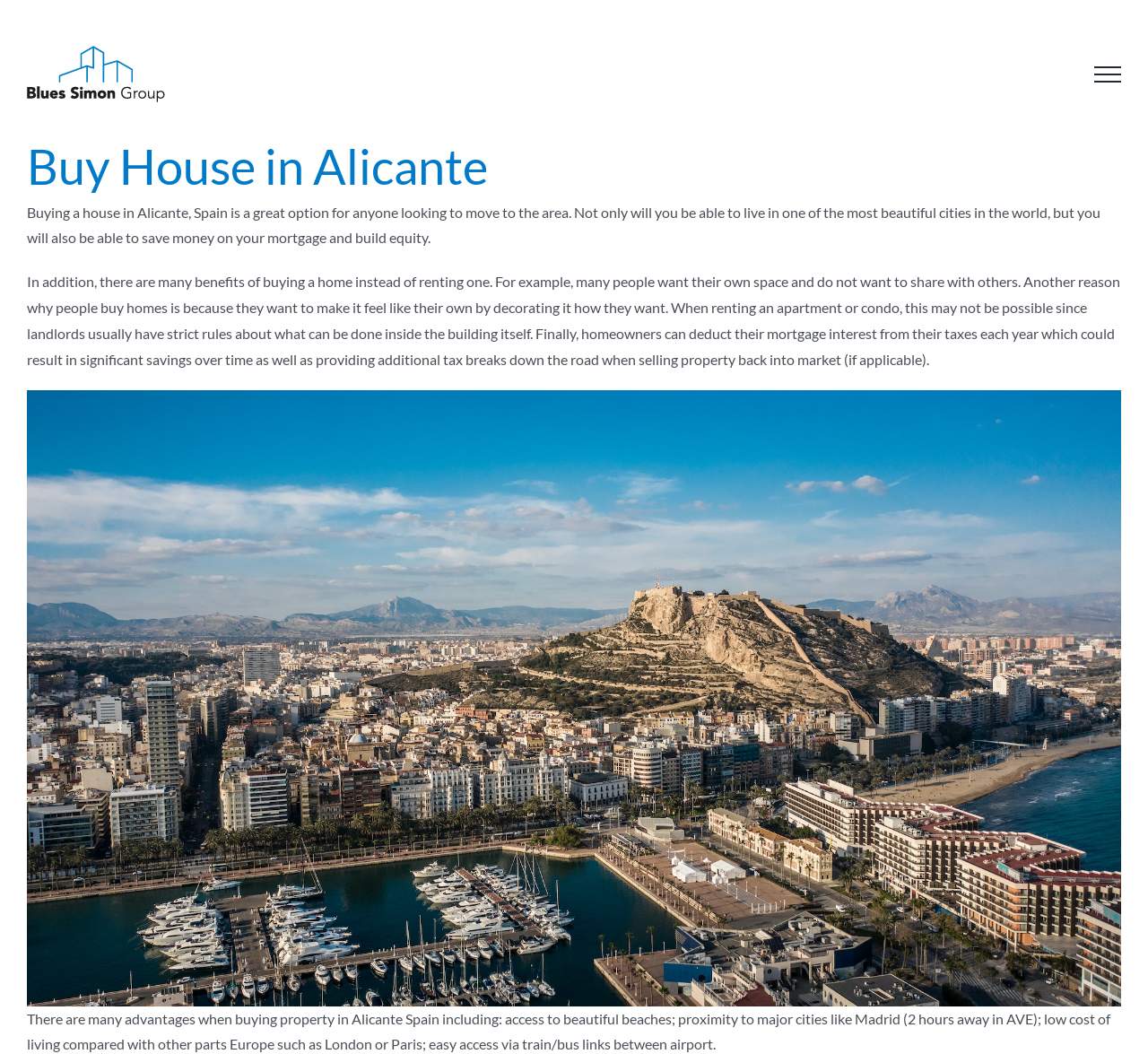Please study the image and answer the question comprehensively:
What is the cost of living in Alicante?

The webpage mentions that the cost of living in Alicante is low compared to other parts of Europe, such as London or Paris. This information is mentioned in the last paragraph of the webpage, which has a bounding box of [0.023, 0.958, 0.967, 0.999].